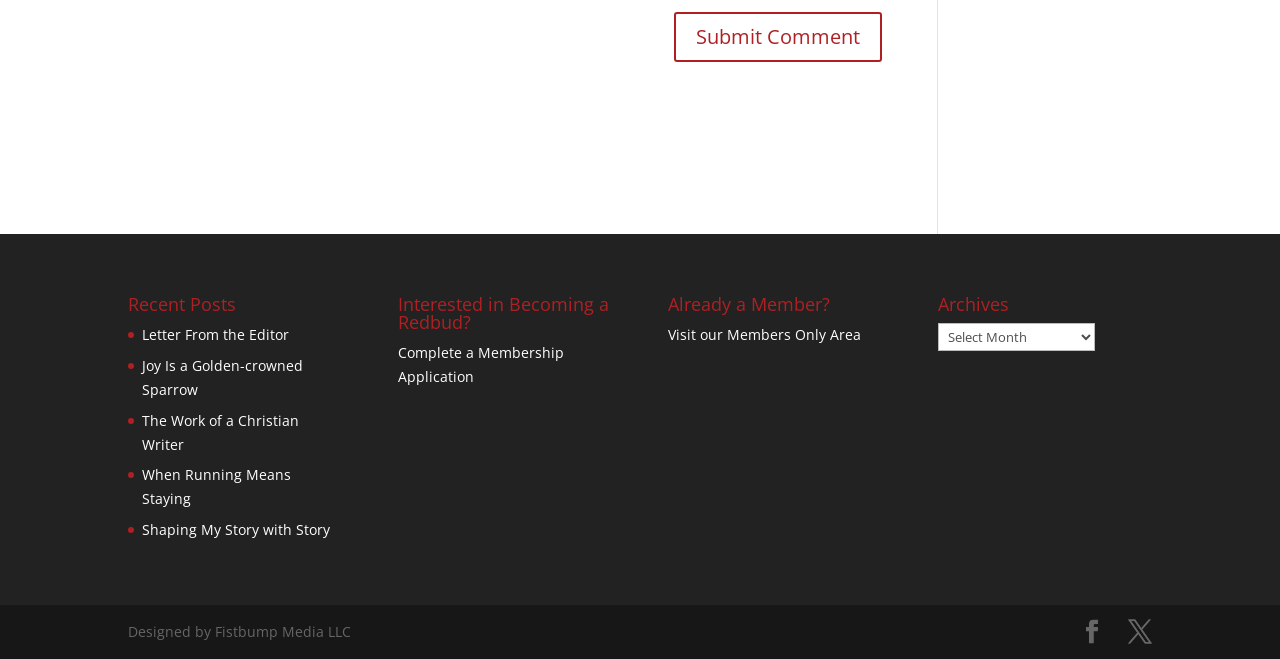Specify the bounding box coordinates of the region I need to click to perform the following instruction: "Submit a comment". The coordinates must be four float numbers in the range of 0 to 1, i.e., [left, top, right, bottom].

[0.527, 0.018, 0.689, 0.094]